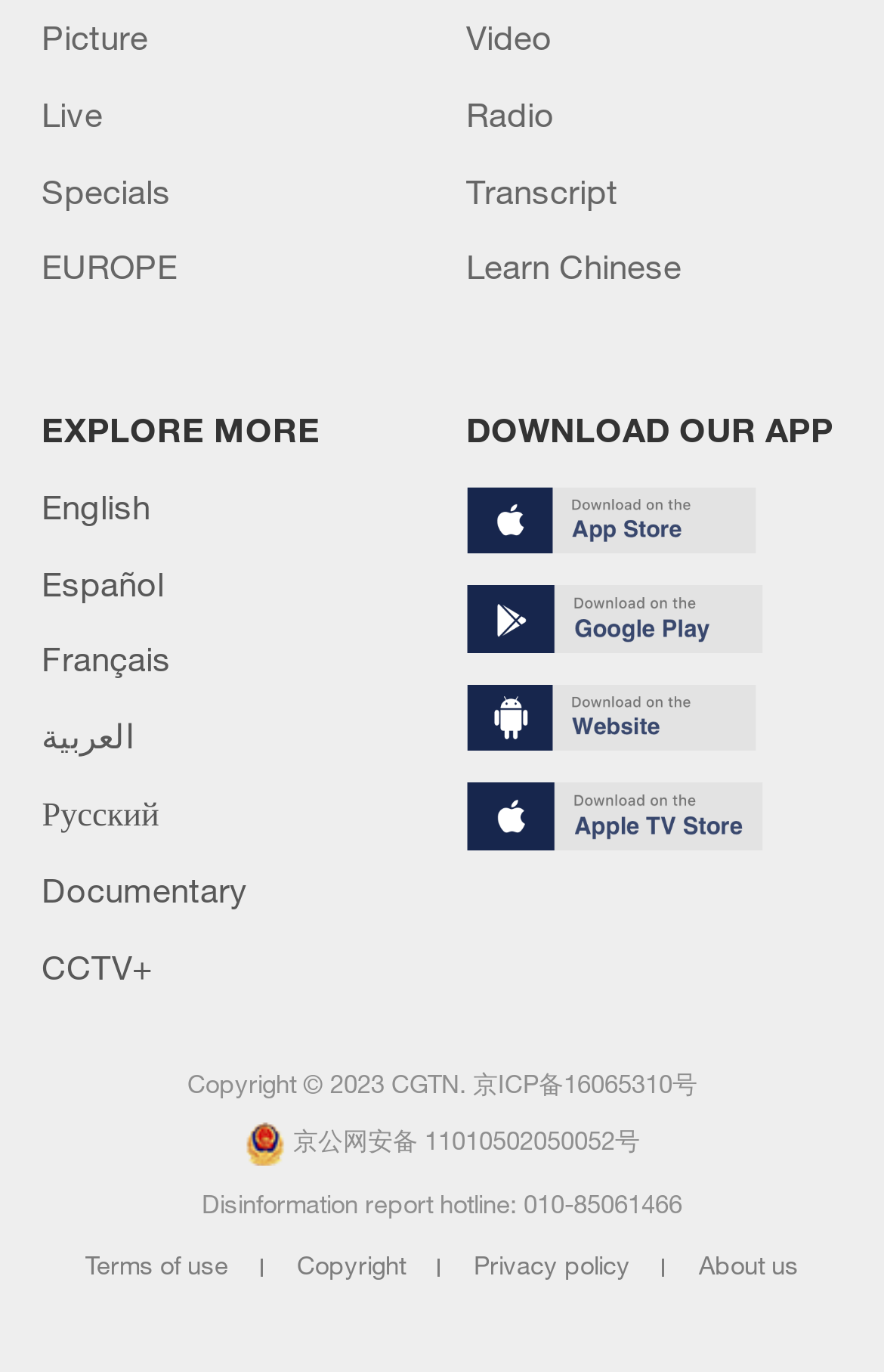Based on the description "Learn Chinese", find the bounding box of the specified UI element.

[0.527, 0.179, 0.771, 0.209]